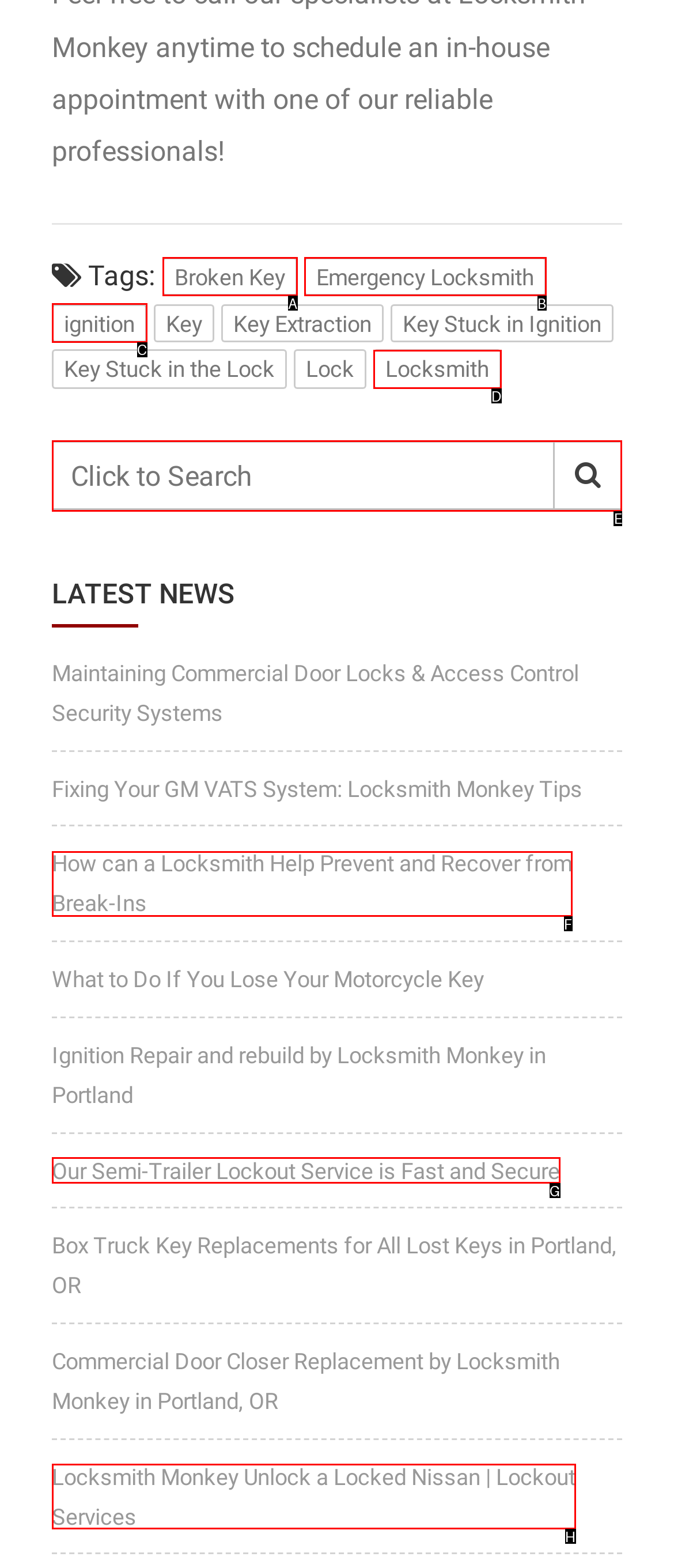Choose the letter of the option you need to click to Search for locksmith services. Answer with the letter only.

E